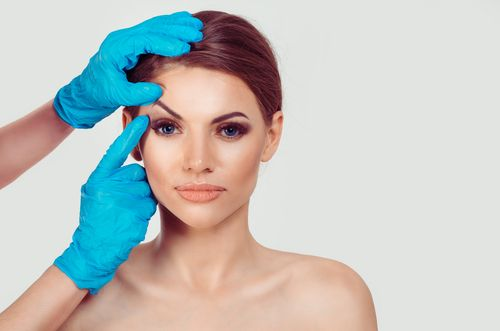Give a thorough description of the image, including any visible elements and their relationships.

The image captures a close-up of a patient undergoing an assessment for eyelid surgery, commonly known as blepharoplasty. A trained professional wearing bright blue latex gloves is gently touching the patient's eyebrow area, likely to illustrate the desired effects of the procedure. The patient, who has a natural, clean complexion with subtle makeup, appears calm and focused. This visual context aligns with the theme of blepharoplasty, which is aimed at rejuvenating the appearance of the eyelids by correcting sagging skin, reducing puffiness, and enhancing overall facial aesthetics. The image is part of an informative section on what eyelid surgery looks like, emphasizing both the procedure's professional nature and its cosmetic benefits.